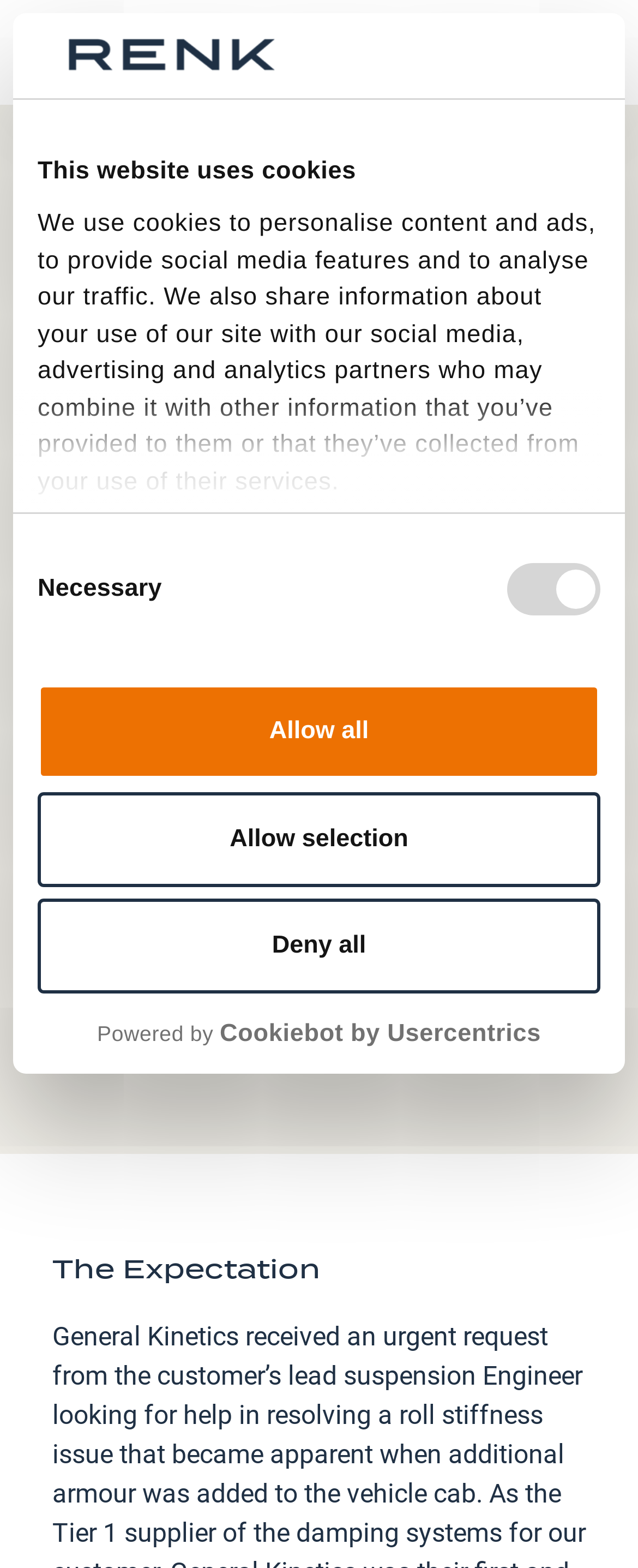Please identify the bounding box coordinates of the element on the webpage that should be clicked to follow this instruction: "Click the link to show details". The bounding box coordinates should be given as four float numbers between 0 and 1, formatted as [left, top, right, bottom].

[0.604, 0.643, 0.903, 0.668]